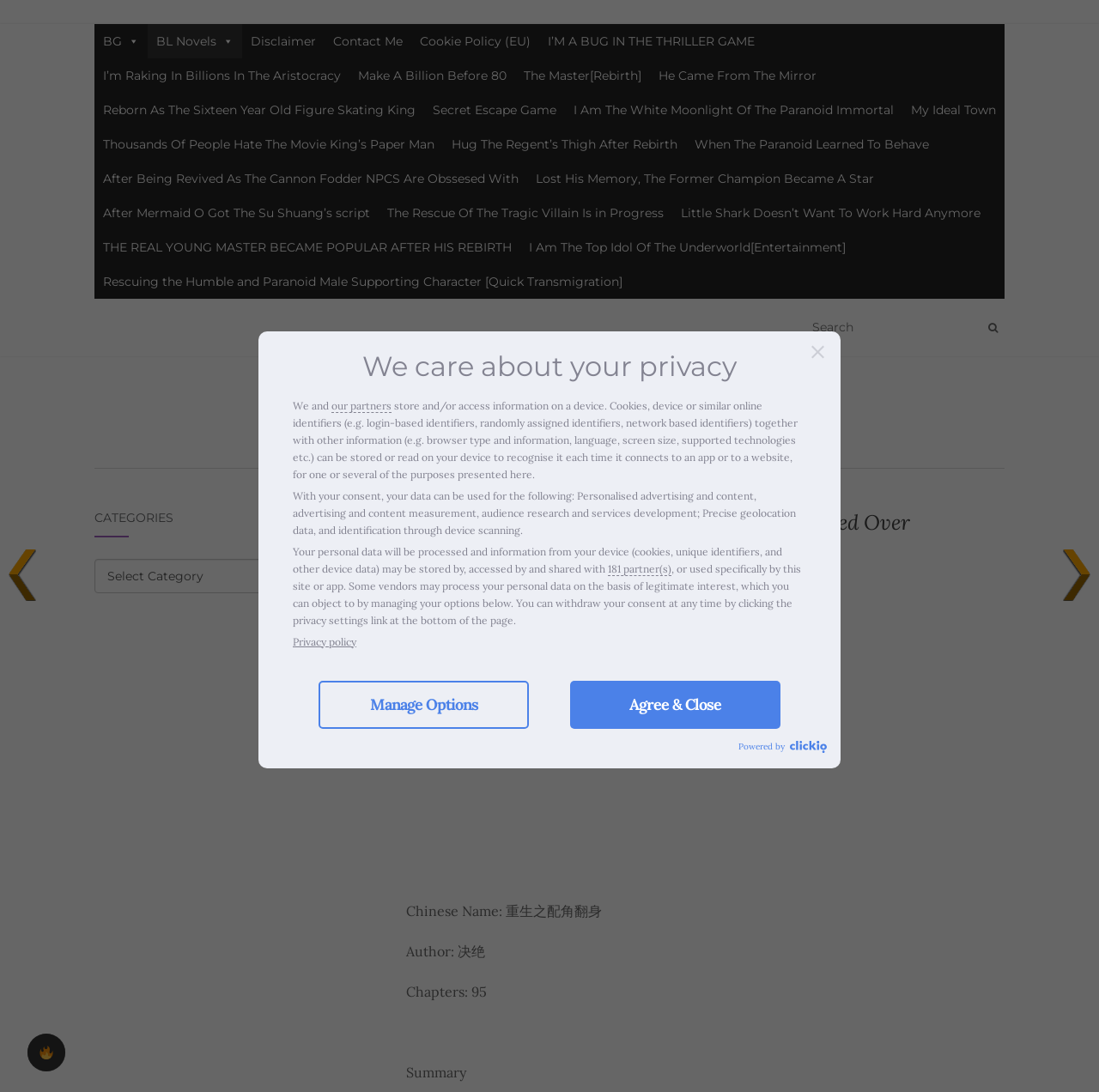Kindly determine the bounding box coordinates of the area that needs to be clicked to fulfill this instruction: "Change privacy settings".

[0.581, 0.523, 0.702, 0.537]